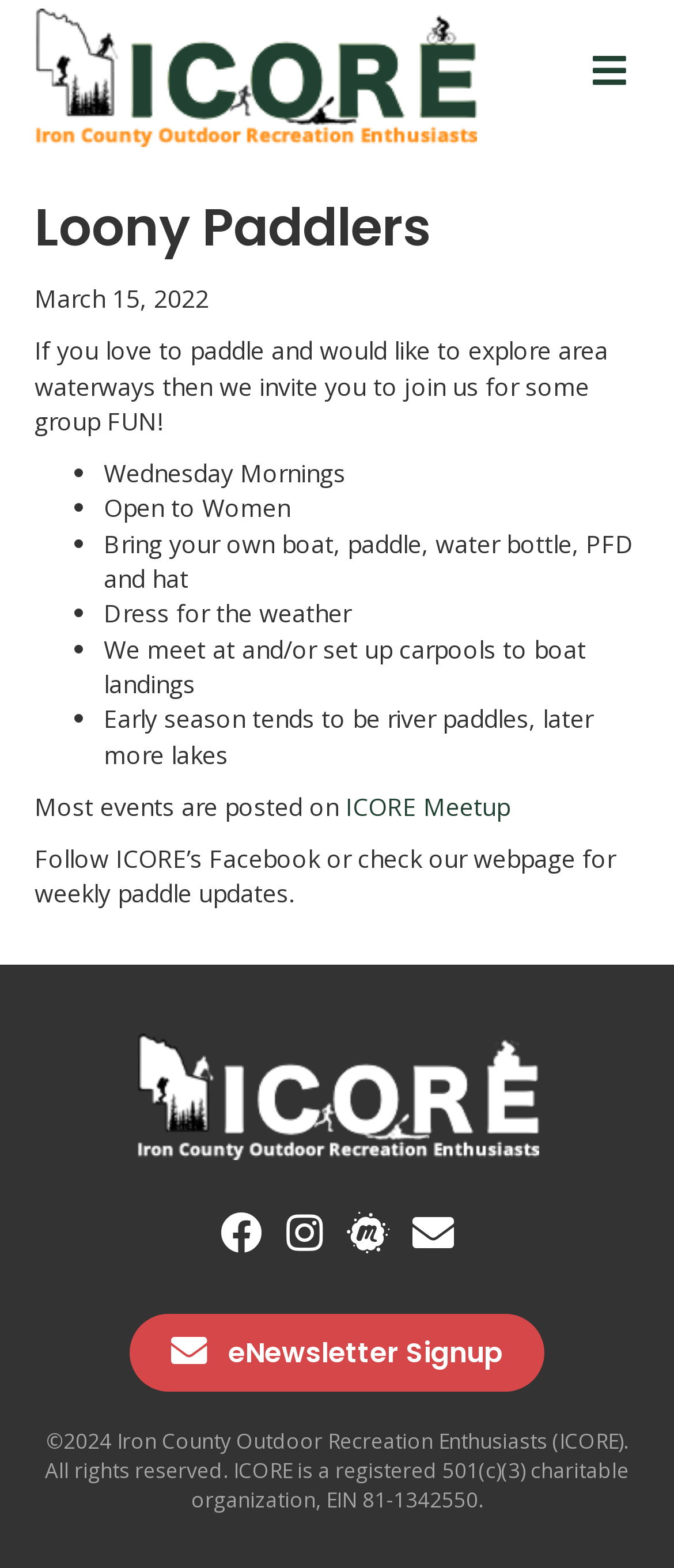Based on the element description: "Menu", identify the bounding box coordinates for this UI element. The coordinates must be four float numbers between 0 and 1, listed as [left, top, right, bottom].

[0.859, 0.026, 0.949, 0.064]